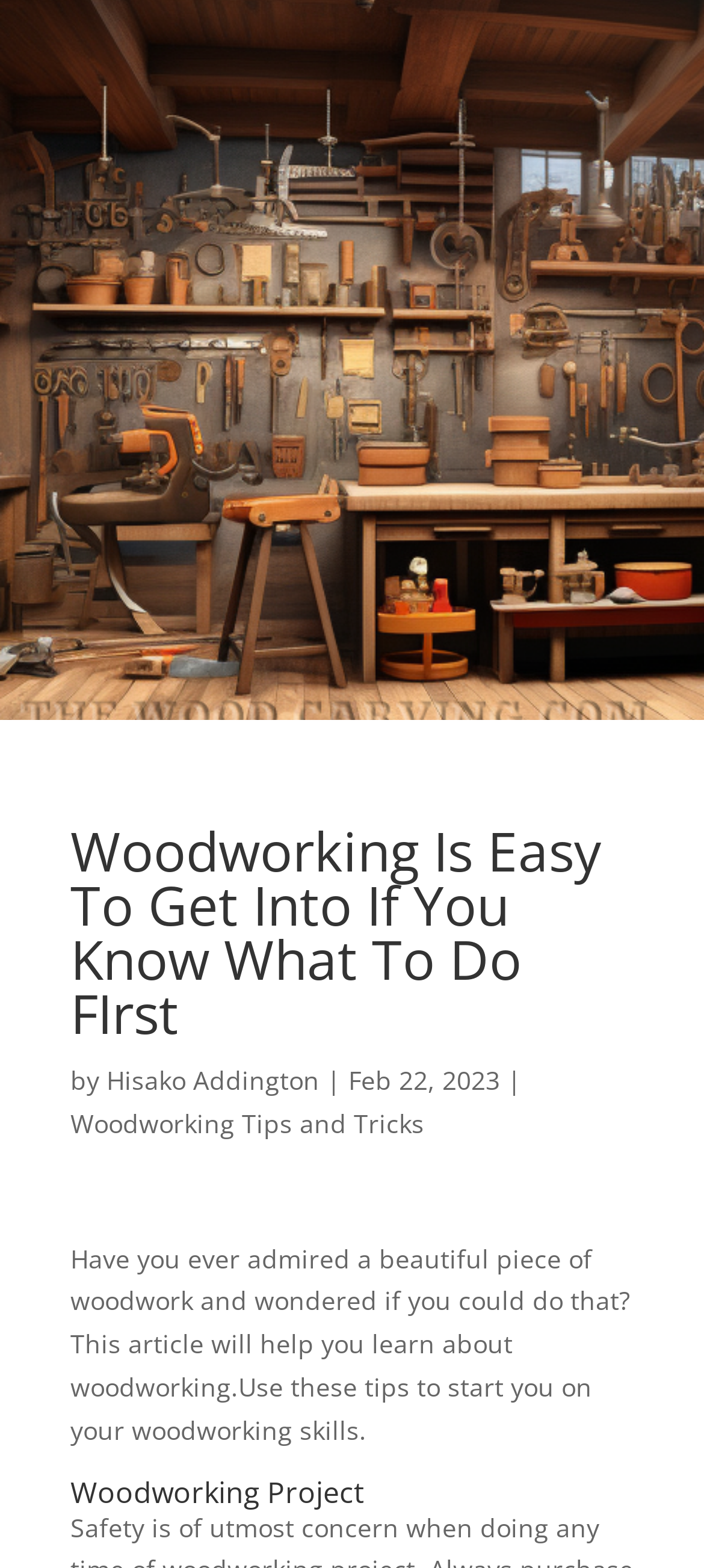Who wrote the article?
Look at the webpage screenshot and answer the question with a detailed explanation.

The author of the article can be found by looking at the text next to the 'by' keyword, which is 'Hisako Addington'.